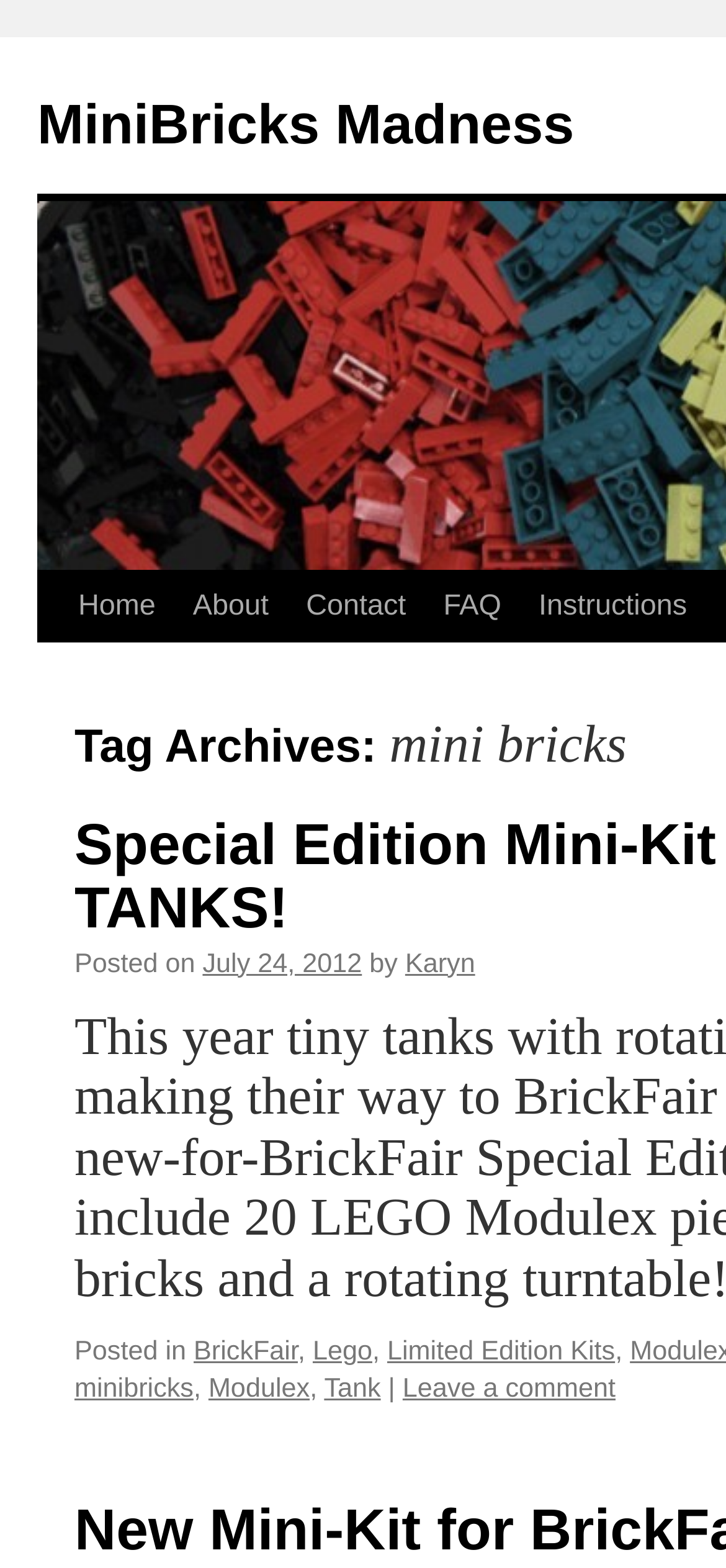Who is the author of the post?
Refer to the image and answer the question using a single word or phrase.

Karyn